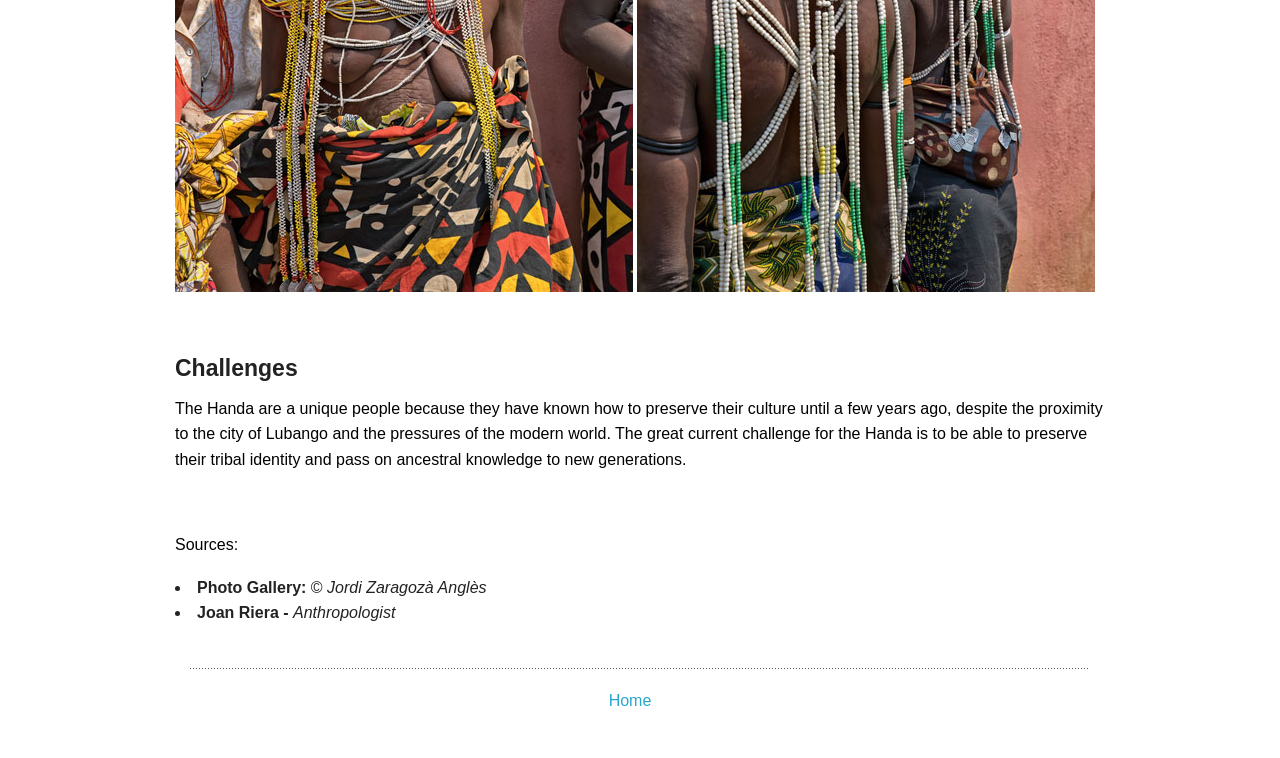What is the profession of Joan Riera?
Give a single word or phrase as your answer by examining the image.

Anthropologist